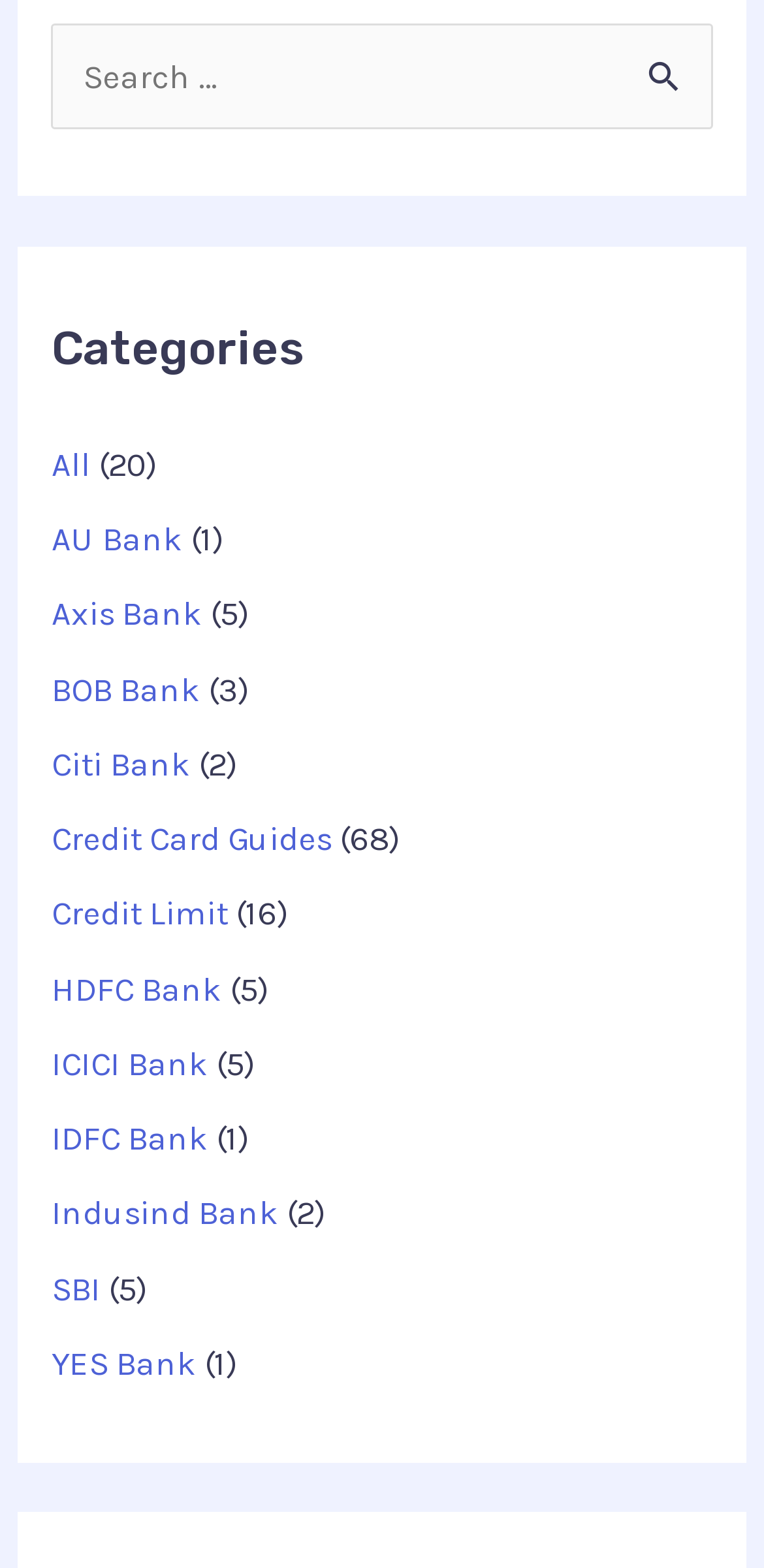Determine the bounding box coordinates for the clickable element required to fulfill the instruction: "Search for something". Provide the coordinates as four float numbers between 0 and 1, i.e., [left, top, right, bottom].

[0.067, 0.016, 0.933, 0.083]